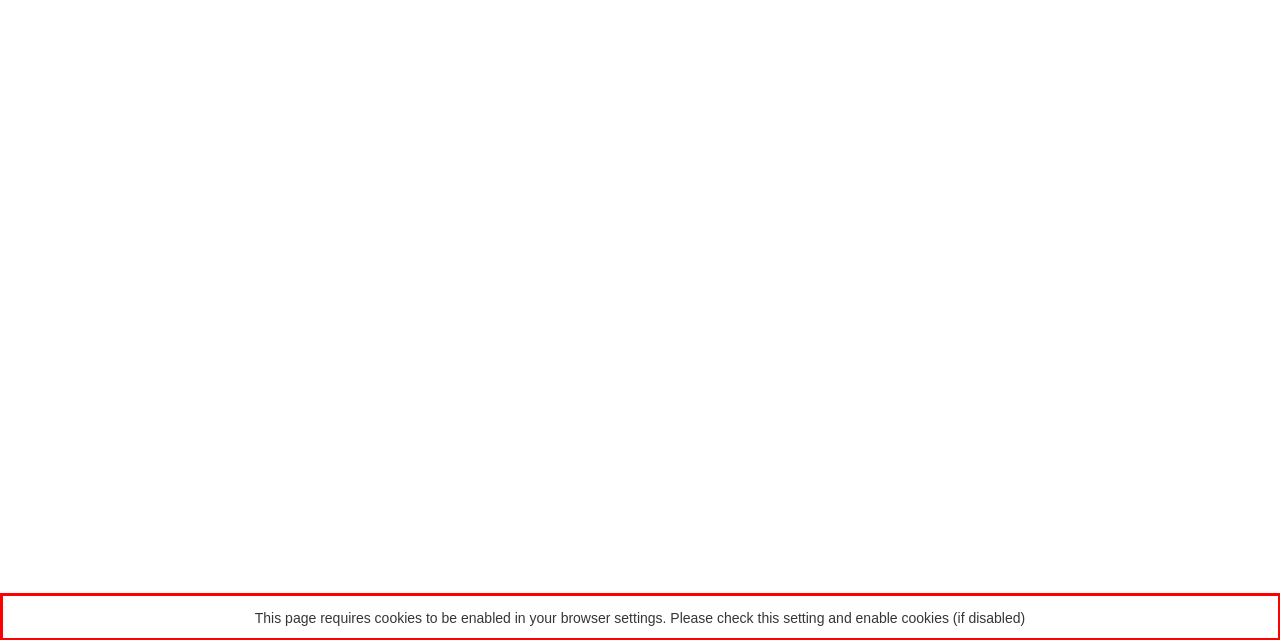Please analyze the provided webpage screenshot and perform OCR to extract the text content from the red rectangle bounding box.

This page requires cookies to be enabled in your browser settings. Please check this setting and enable cookies (if disabled)